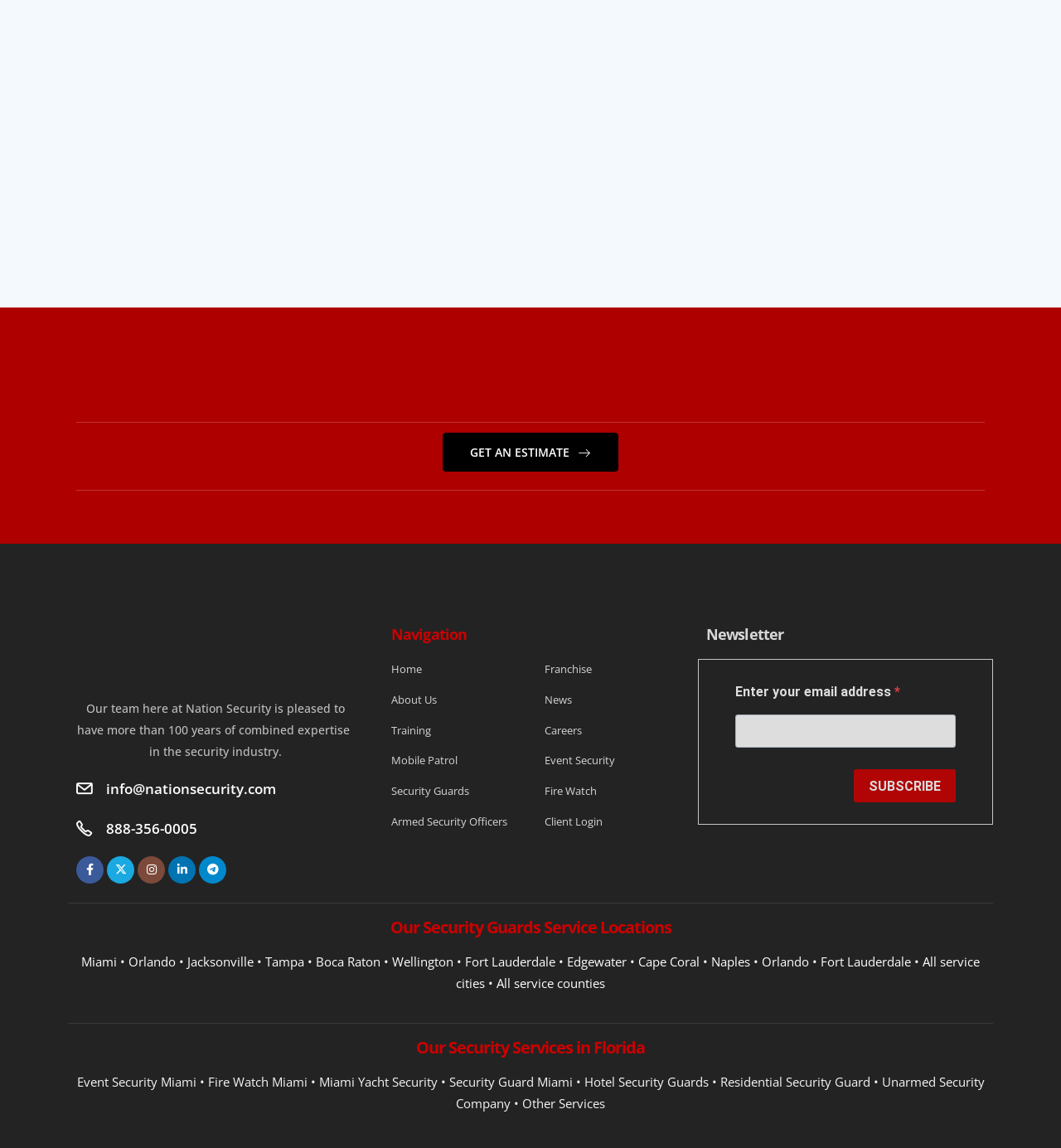What is the topic of the 'Newsletter' section?
Refer to the image and provide a detailed answer to the question.

The 'Newsletter' section contains a heading 'Newsletter', a static text 'Enter your email address', and a textbox to input the email address. The topic of this section is to allow users to subscribe to a newsletter by entering their email address.